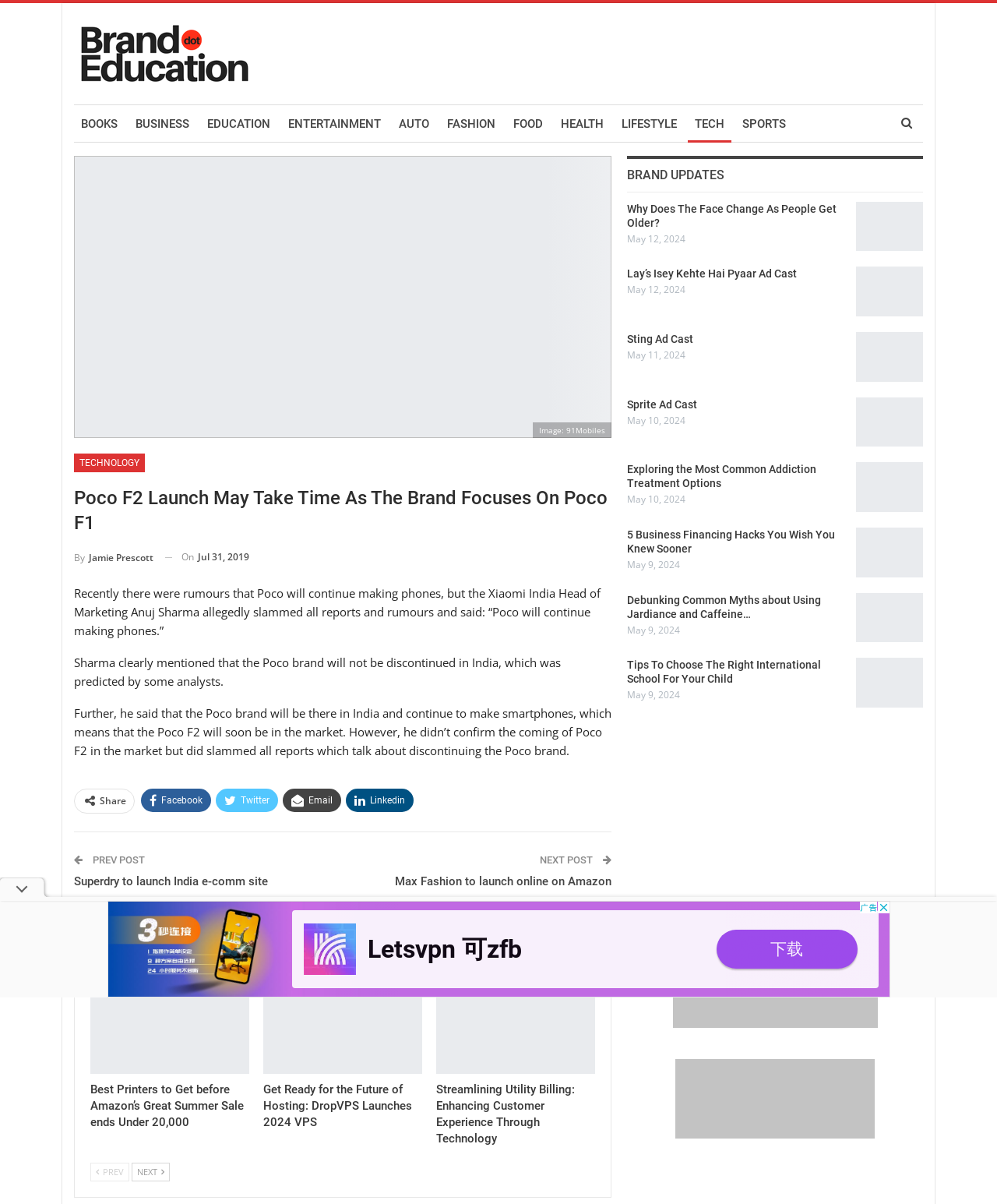What is the brand mentioned in the article?
Using the image, provide a detailed and thorough answer to the question.

I found the brand mentioned in the article by reading the article content, which mentions 'Poco F2' and 'Poco F1'.